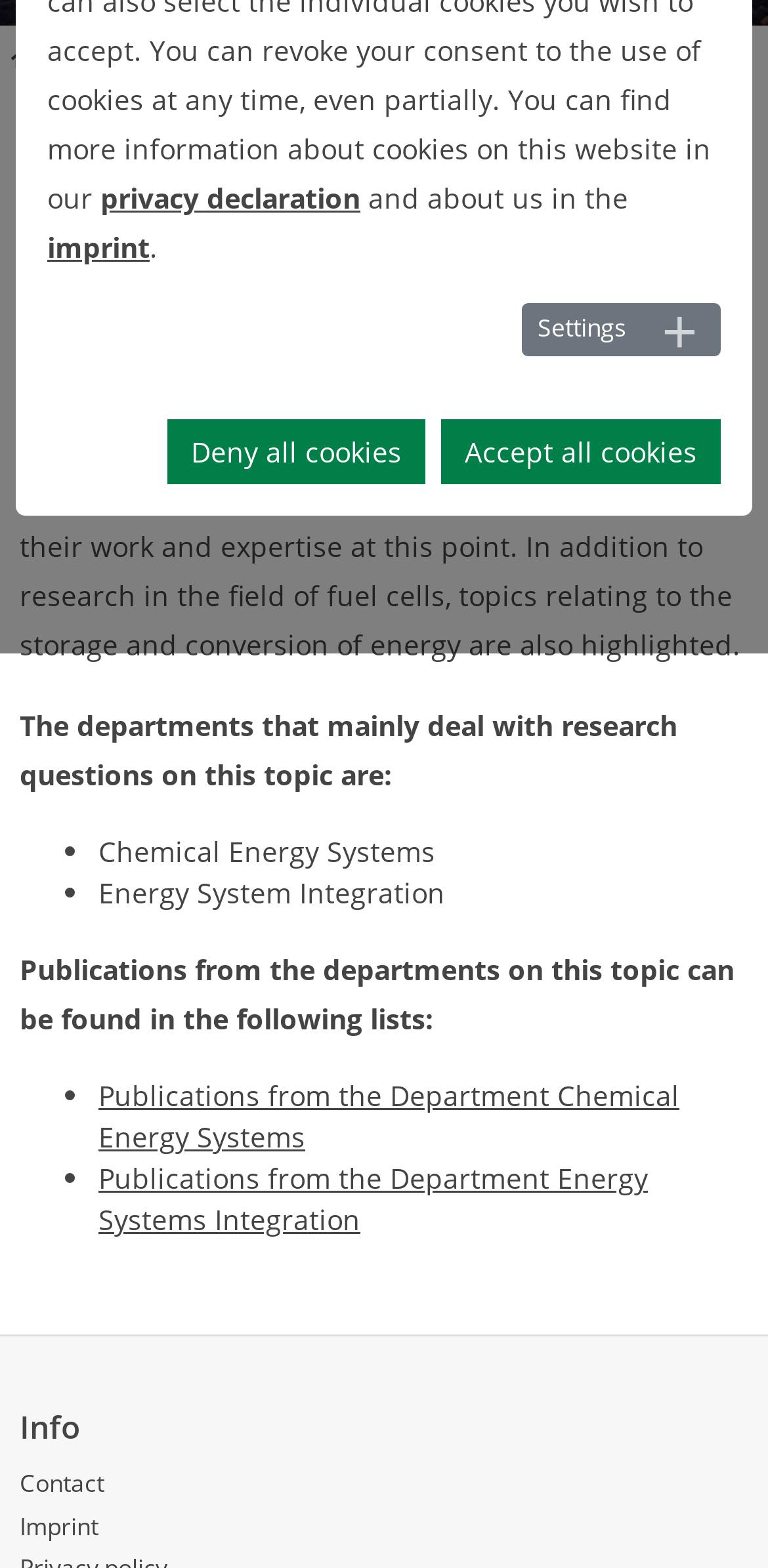Using the provided element description "Contact", determine the bounding box coordinates of the UI element.

[0.026, 0.936, 0.136, 0.957]